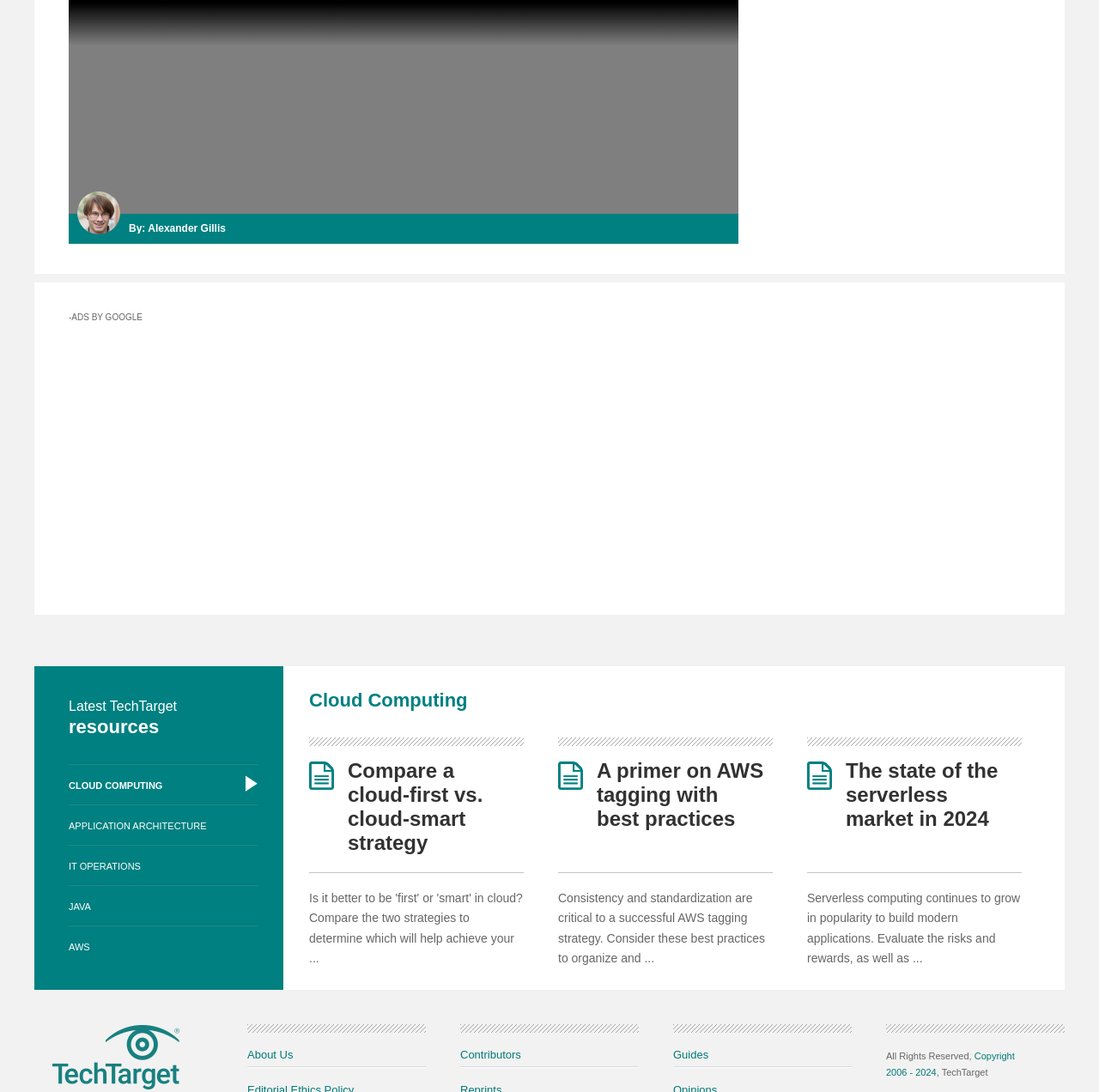Find the bounding box coordinates for the HTML element specified by: "Andrew Wilson".

None